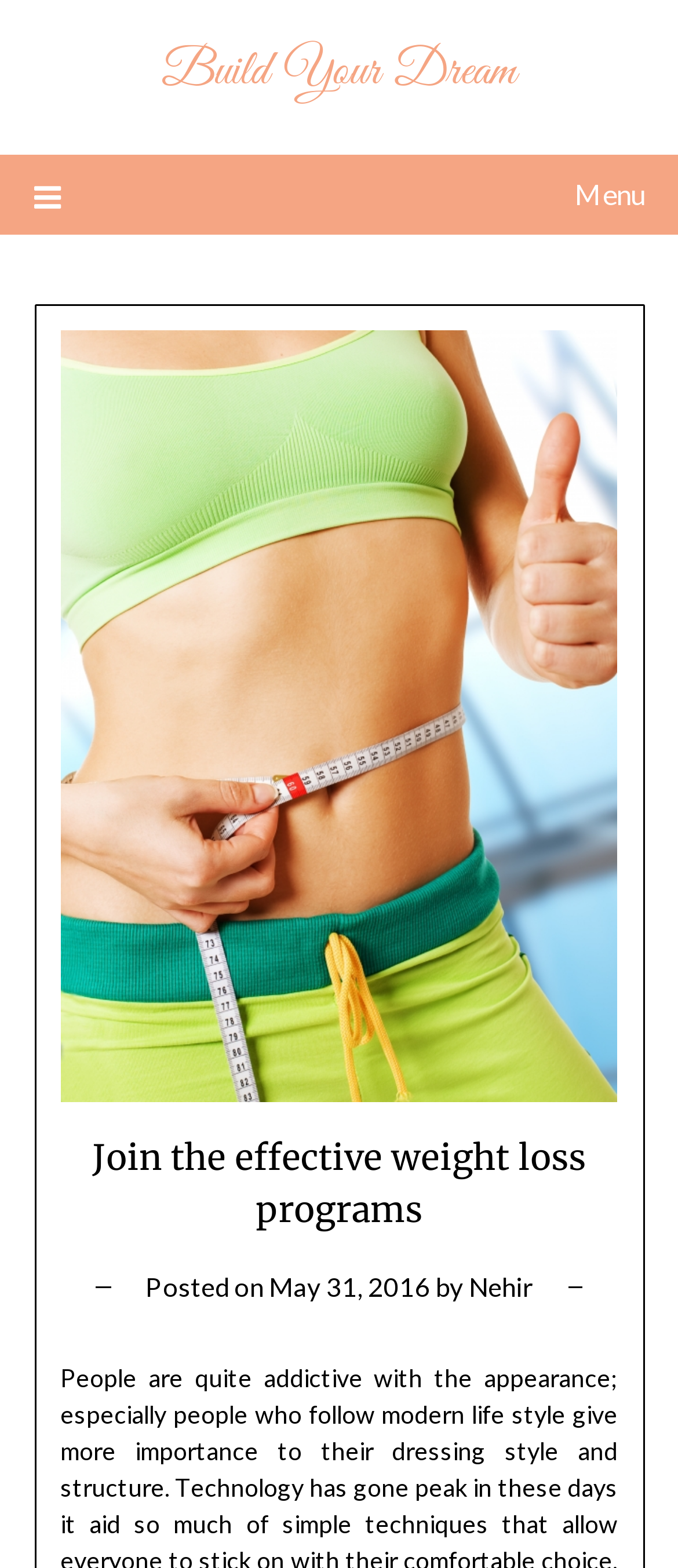Answer the question briefly using a single word or phrase: 
Is the menu expanded?

False